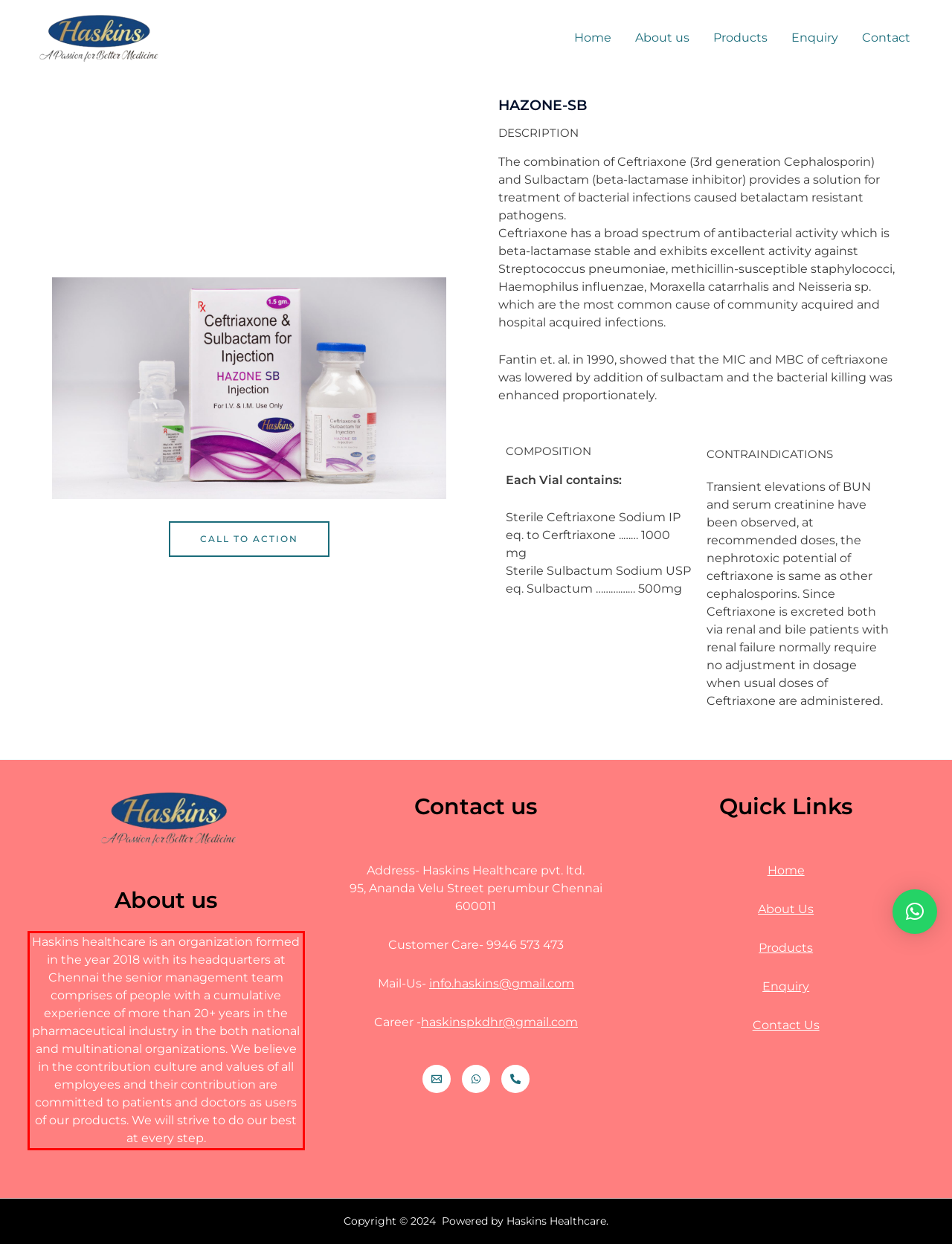You are given a screenshot with a red rectangle. Identify and extract the text within this red bounding box using OCR.

Haskins healthcare is an organization formed in the year 2018 with its headquarters at Chennai the senior management team comprises of people with a cumulative experience of more than 20+ years in the pharmaceutical industry in the both national and multinational organizations. We believe in the contribution culture and values of all employees and their contribution are committed to patients and doctors as users of our products. We will strive to do our best at every step.